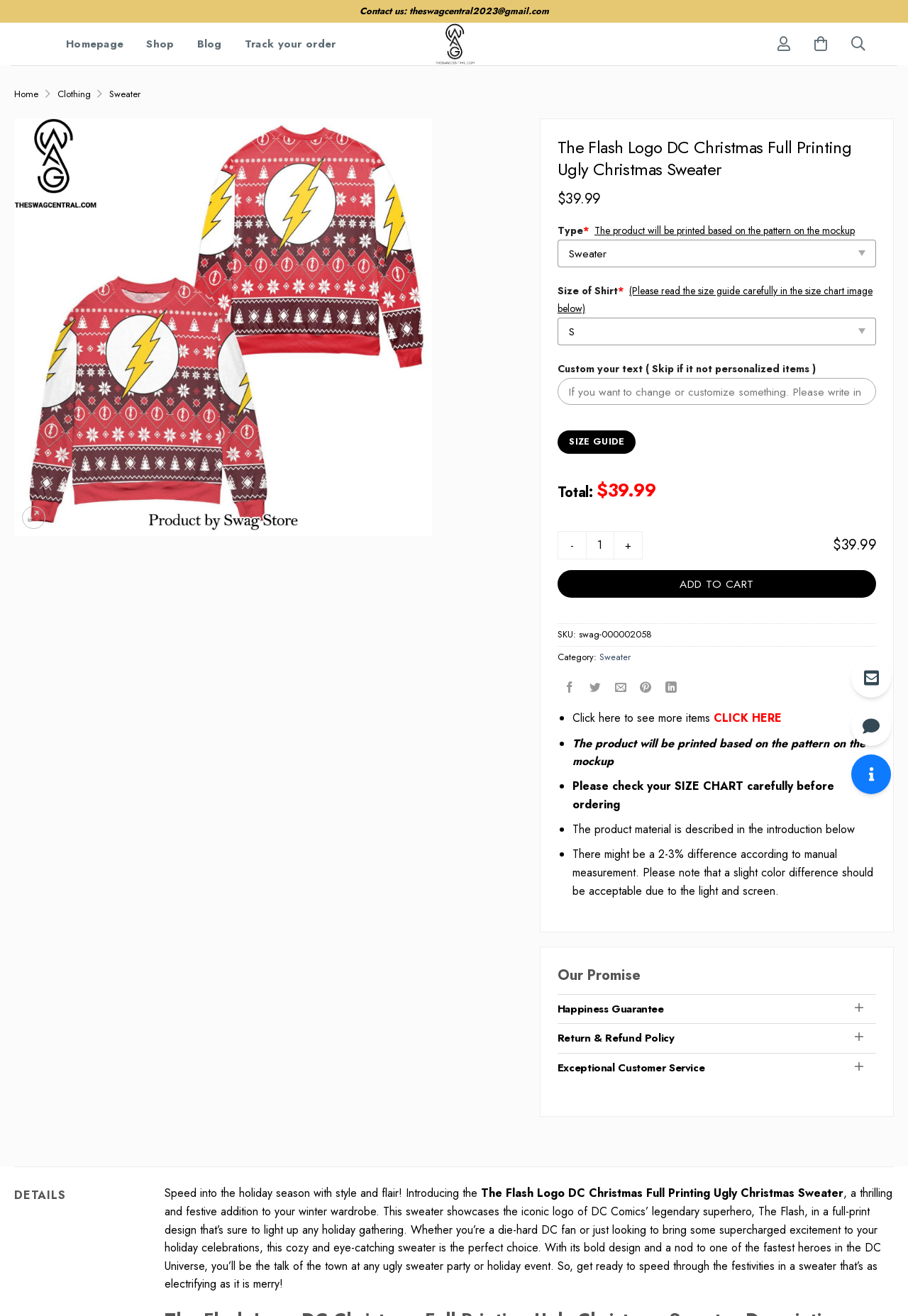Predict the bounding box coordinates of the area that should be clicked to accomplish the following instruction: "View size guide". The bounding box coordinates should consist of four float numbers between 0 and 1, i.e., [left, top, right, bottom].

[0.614, 0.327, 0.7, 0.345]